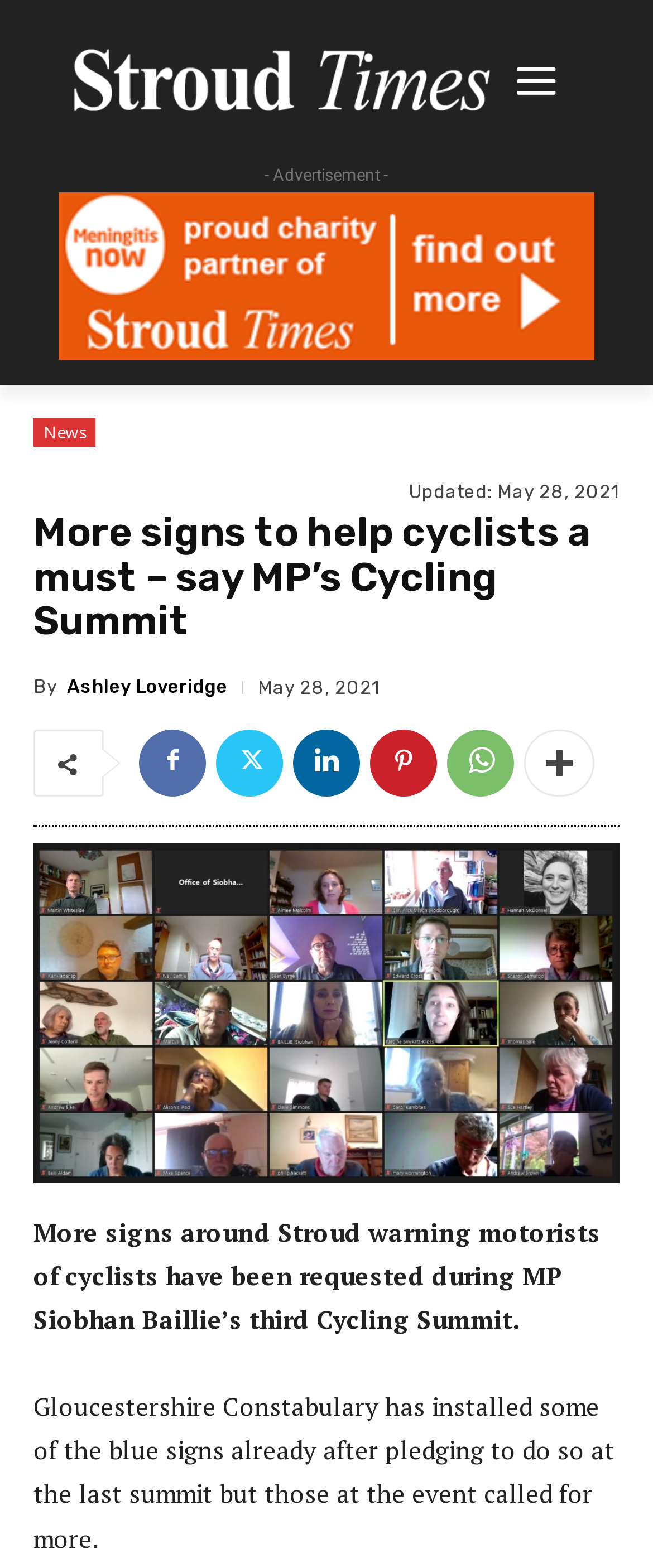What is the date of the article?
Please ensure your answer to the question is detailed and covers all necessary aspects.

I found the answer by looking at the time element with the text 'May 28, 2021' which is located below the heading of the article.